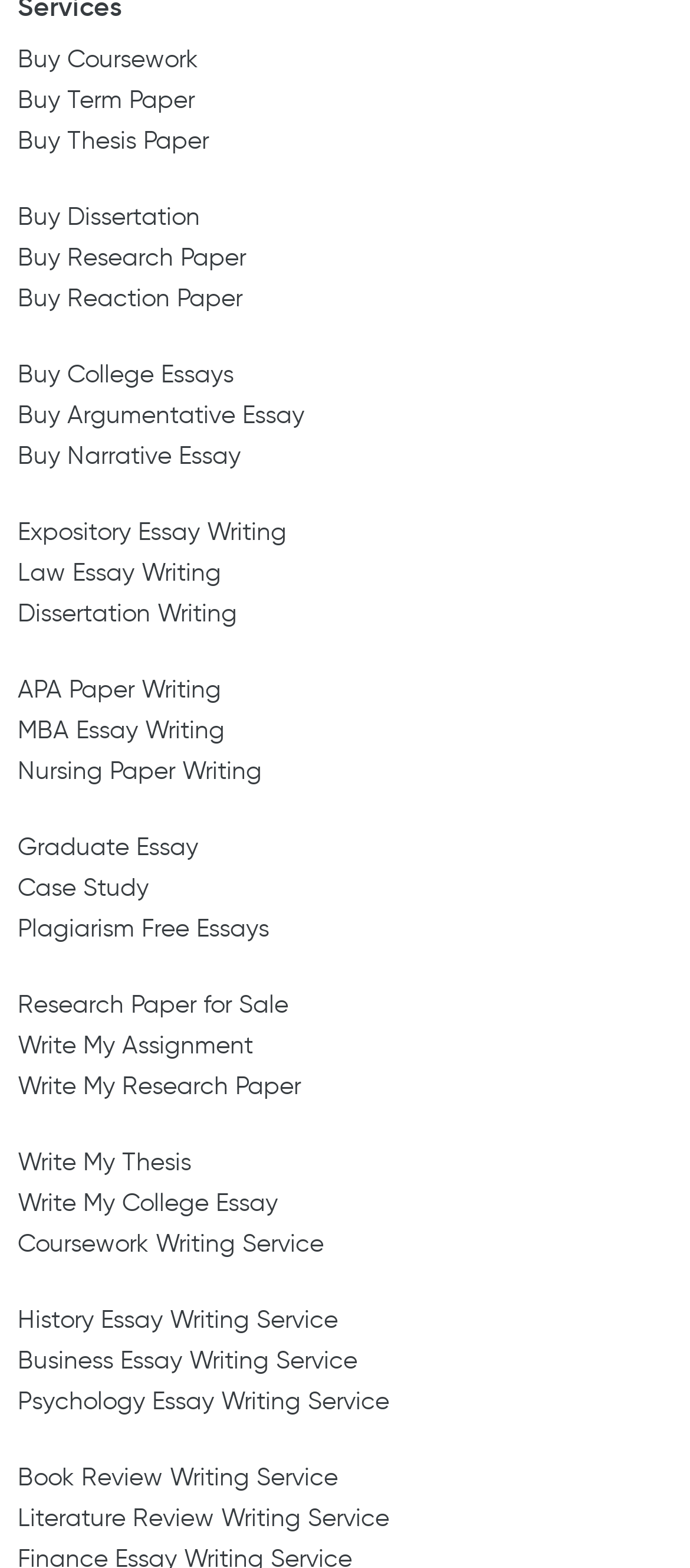Locate the bounding box coordinates of the element that should be clicked to execute the following instruction: "Get Research Paper for Sale".

[0.026, 0.627, 0.418, 0.653]